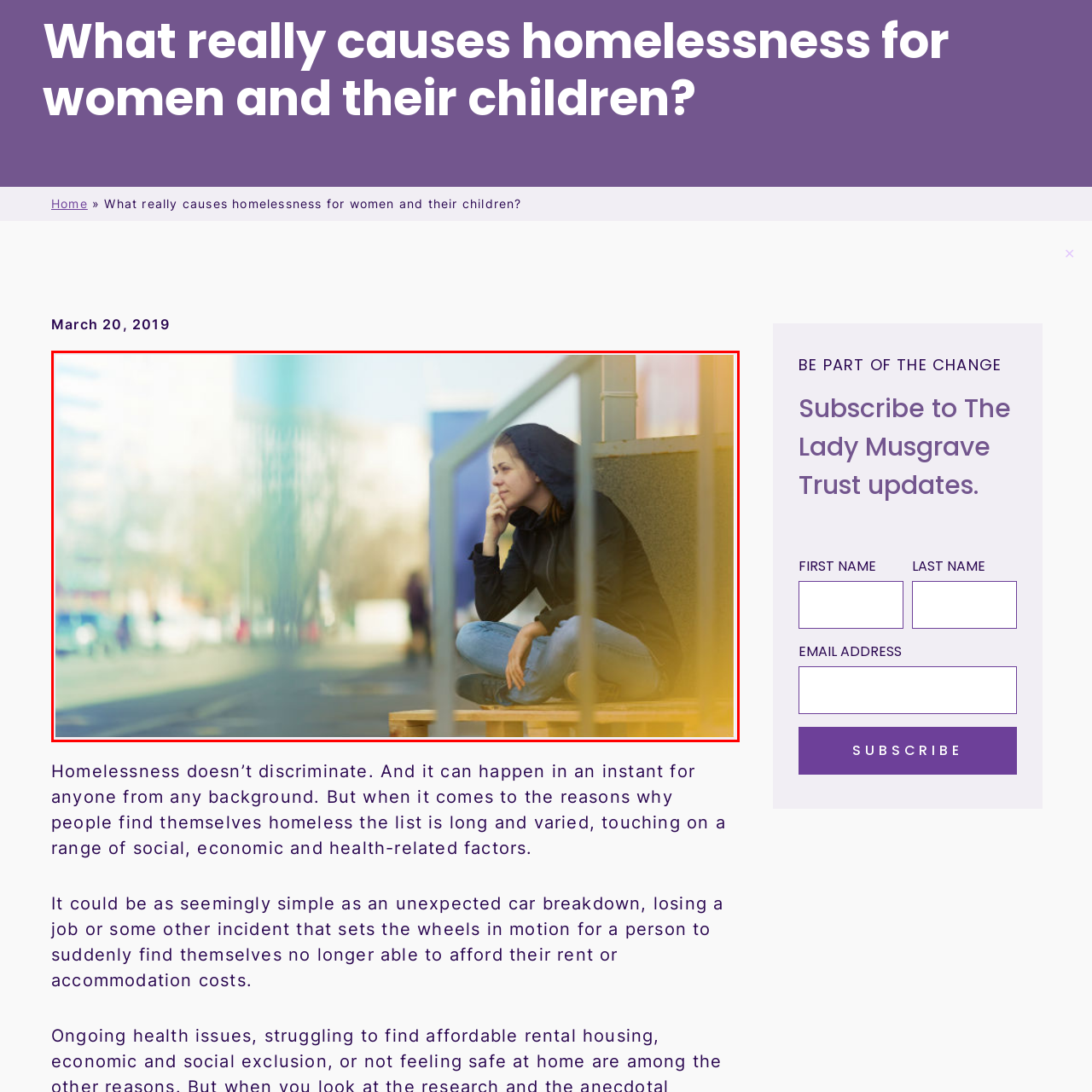Direct your attention to the image contained by the red frame and provide a detailed response to the following question, utilizing the visual data from the image:
What is in the background of the image?

The setting of the image suggests an urban environment, and in the background, there are hints of blurred figures and buildings, which convey a sense of busyness around the woman, and provide context to her situation.